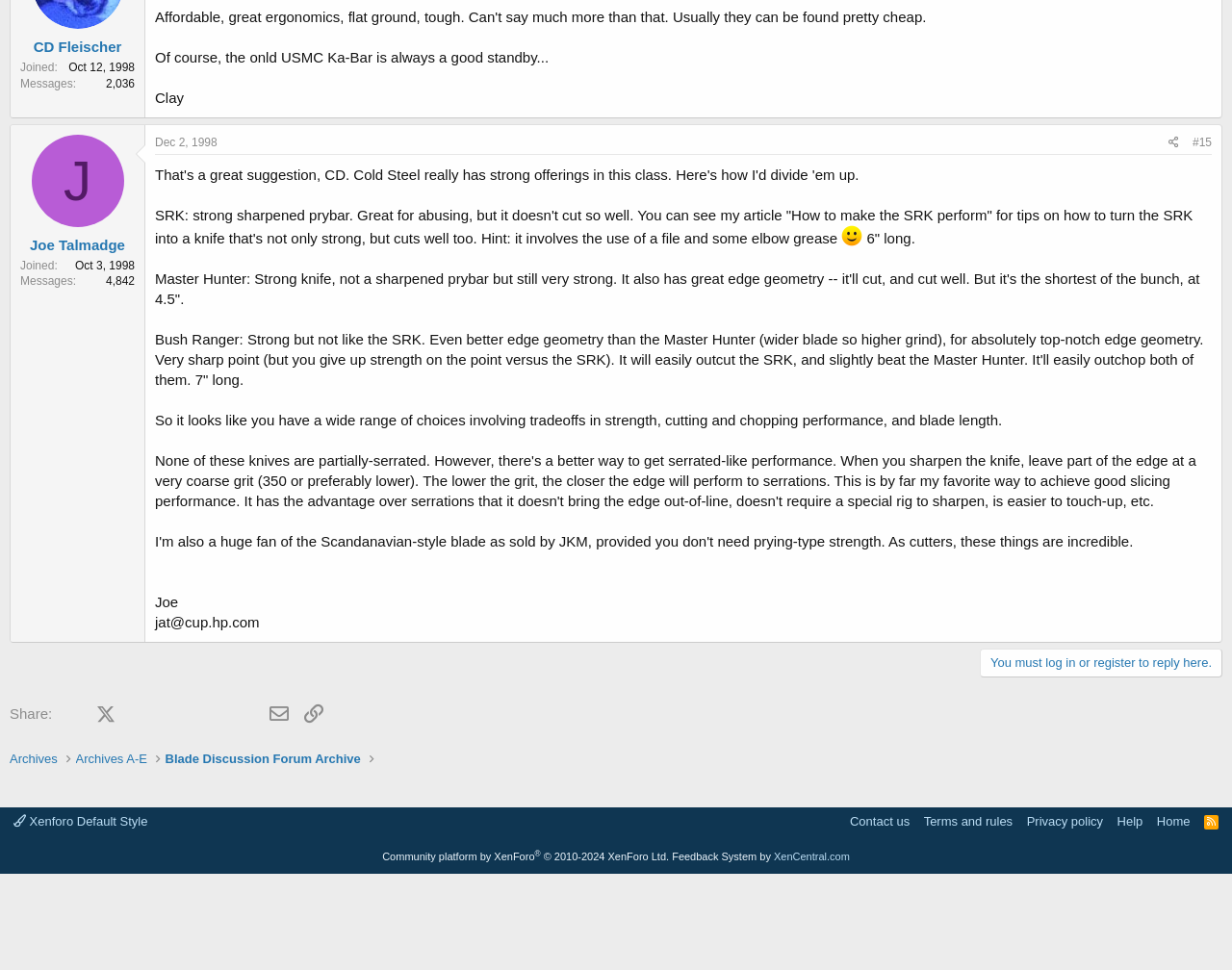What is the length of the Bush Ranger knife?
Provide a detailed answer to the question using information from the image.

I found the answer by reading the text that describes the Bush Ranger knife, which mentions its length as 7 inches.